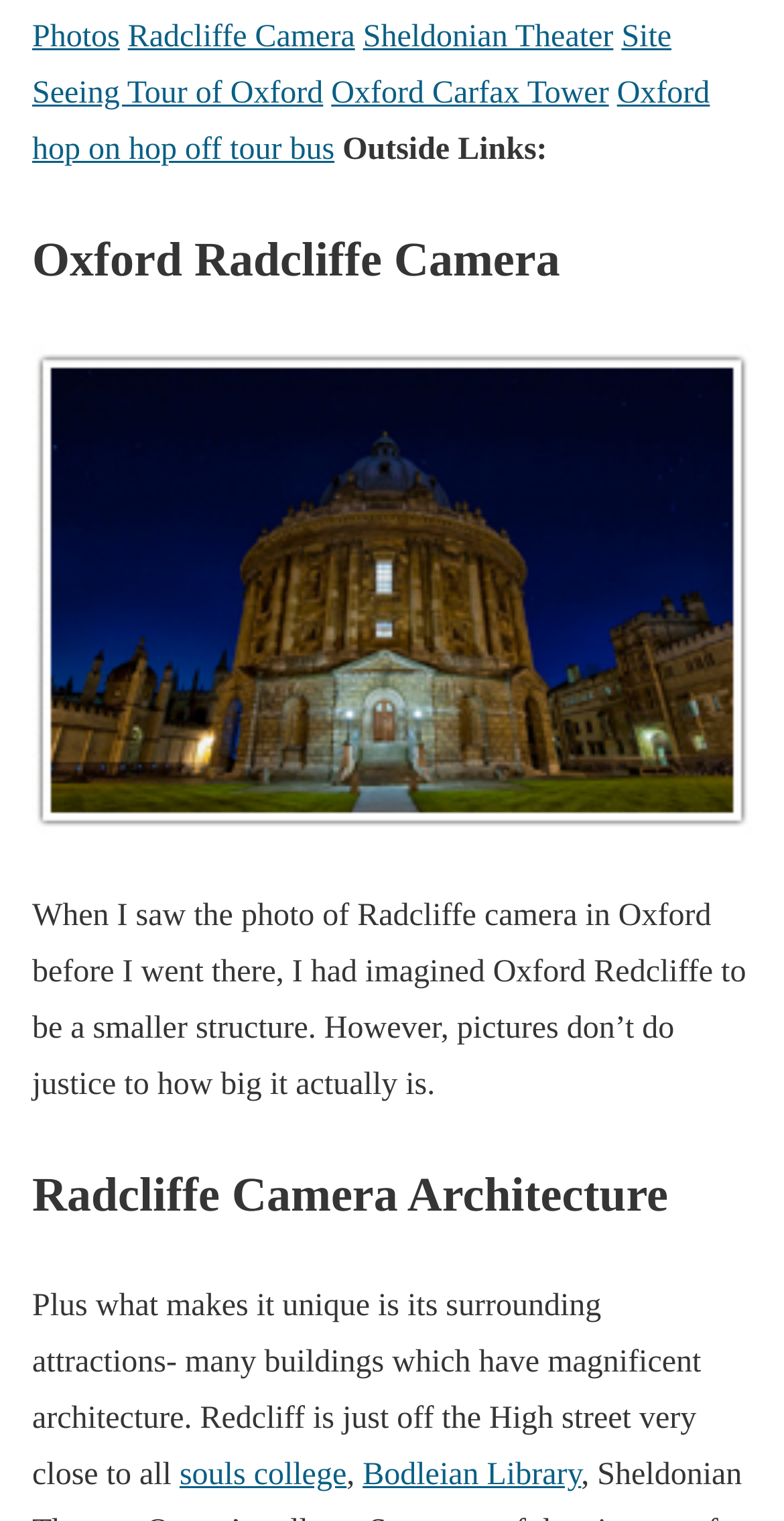Using the element description provided, determine the bounding box coordinates in the format (top-left x, top-left y, bottom-right x, bottom-right y). Ensure that all values are floating point numbers between 0 and 1. Element description: Oxford Carfax Tower

[0.423, 0.05, 0.777, 0.073]